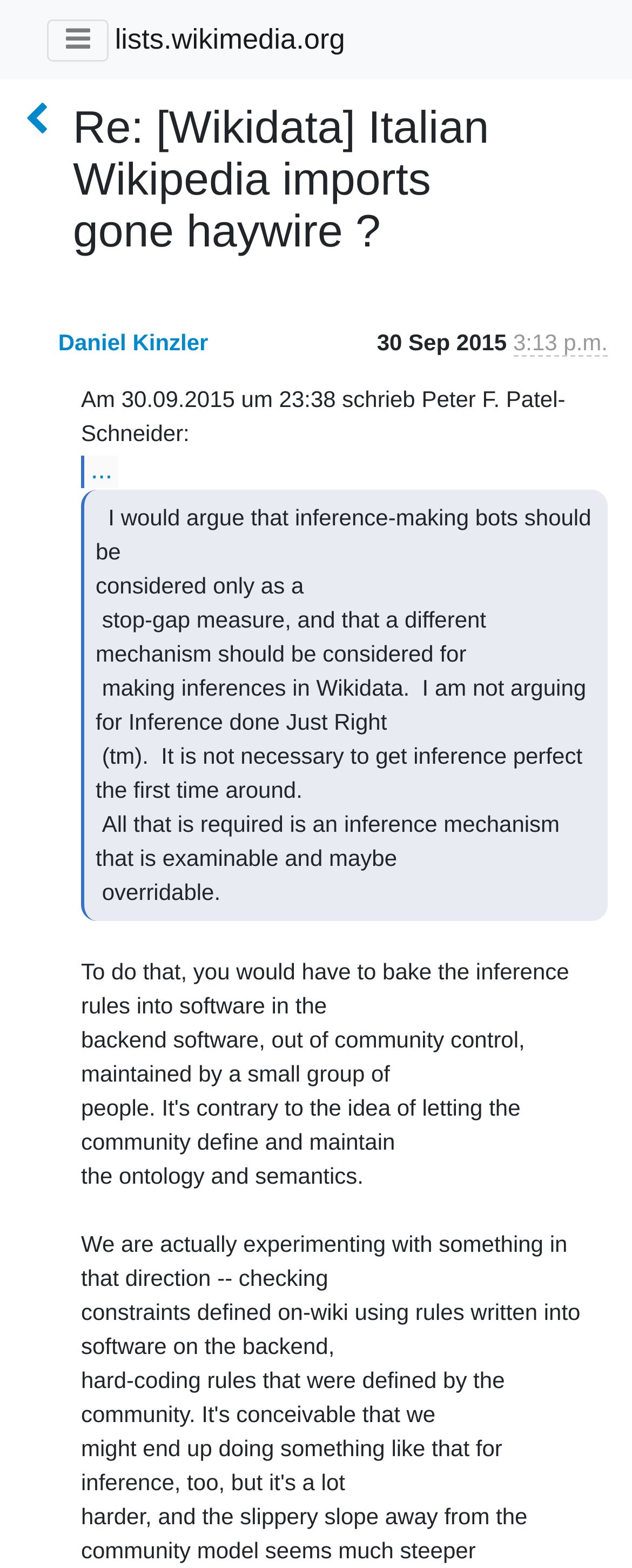Identify the bounding box for the described UI element: "...".

[0.128, 0.291, 0.188, 0.311]